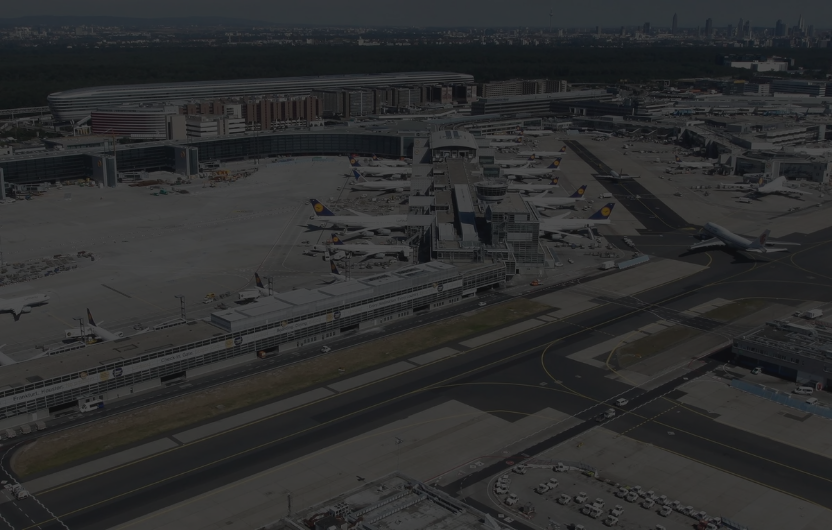Describe all the elements in the image with great detail.

The image presents an aerial view of an expansive airport terminal, showcasing a bustling atmosphere. Notable is the array of parked aircraft, prominently featuring several Lufthansa planes, indicative of the terminal's international operations. The terminal building appears modern and well-equipped, facilitating a high volume of passenger traffic. Surrounding the airfield, there are various runway and taxiway configurations, highlighting the operational efficiency of the airport. In the background, urban skyline stretches out beneath a clear sky, suggesting the proximity of the airport to a major city. This visual conveys the dynamic nature of air travel and the critical role of the airport as a transportation hub. The caption is identified as "PTS - Station, aerial photo," which aptly describes the context of the image, focusing on the airport's scale and significance.